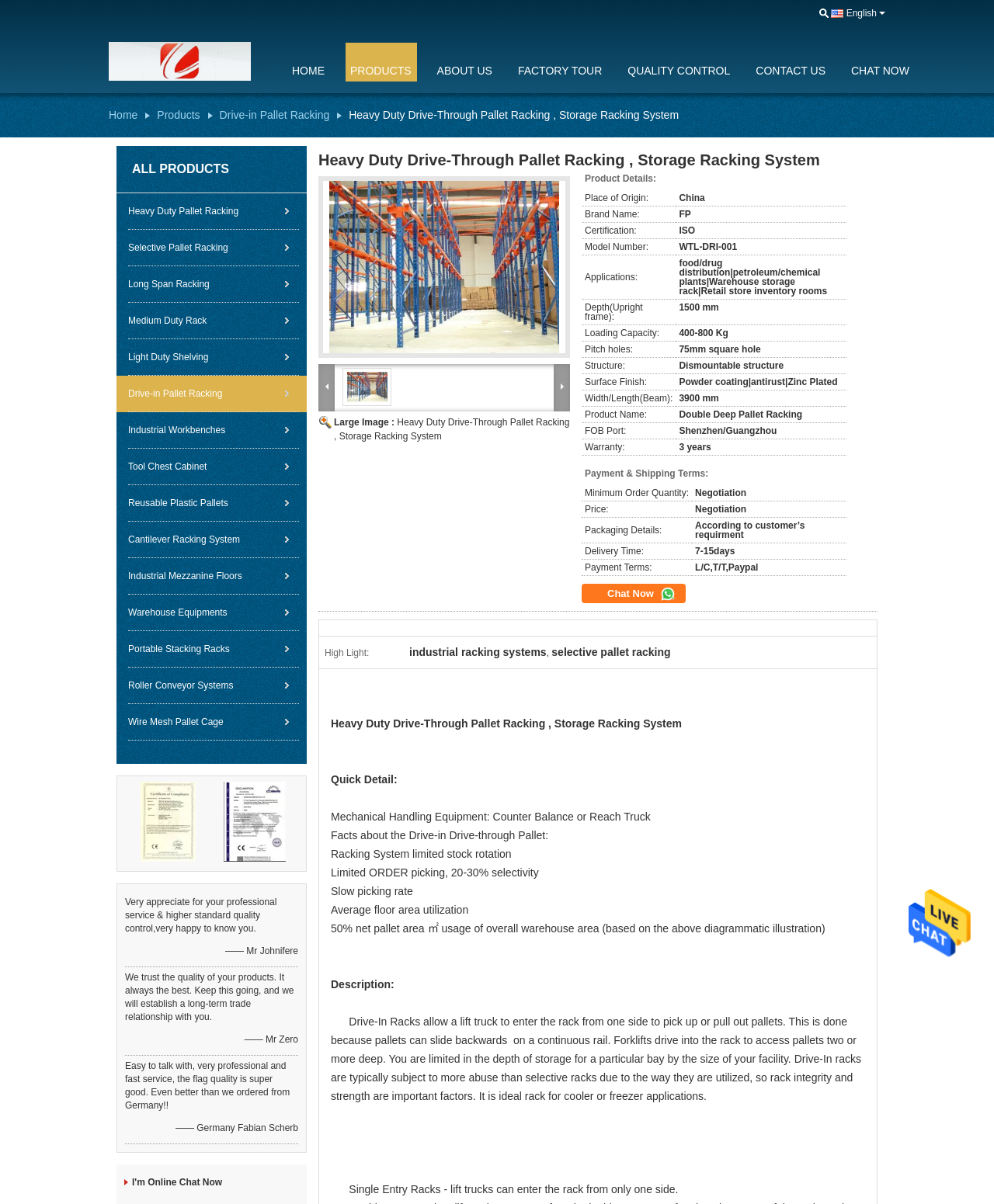Determine the bounding box coordinates of the clickable element to achieve the following action: 'Chat with the customer support'. Provide the coordinates as four float values between 0 and 1, formatted as [left, top, right, bottom].

[0.856, 0.054, 0.915, 0.064]